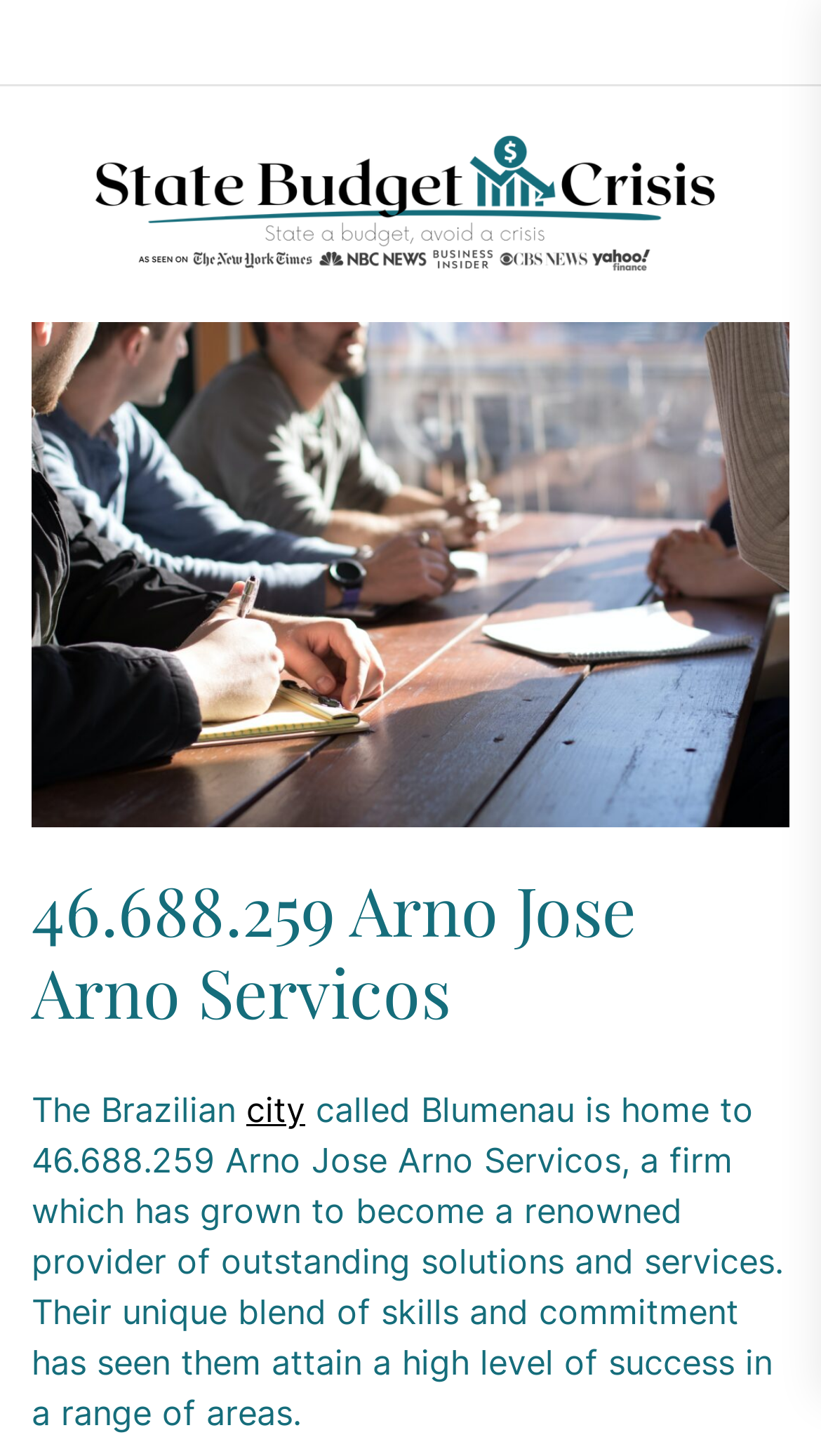What is the firm renowned for?
Please answer using one word or phrase, based on the screenshot.

outstanding solutions and services